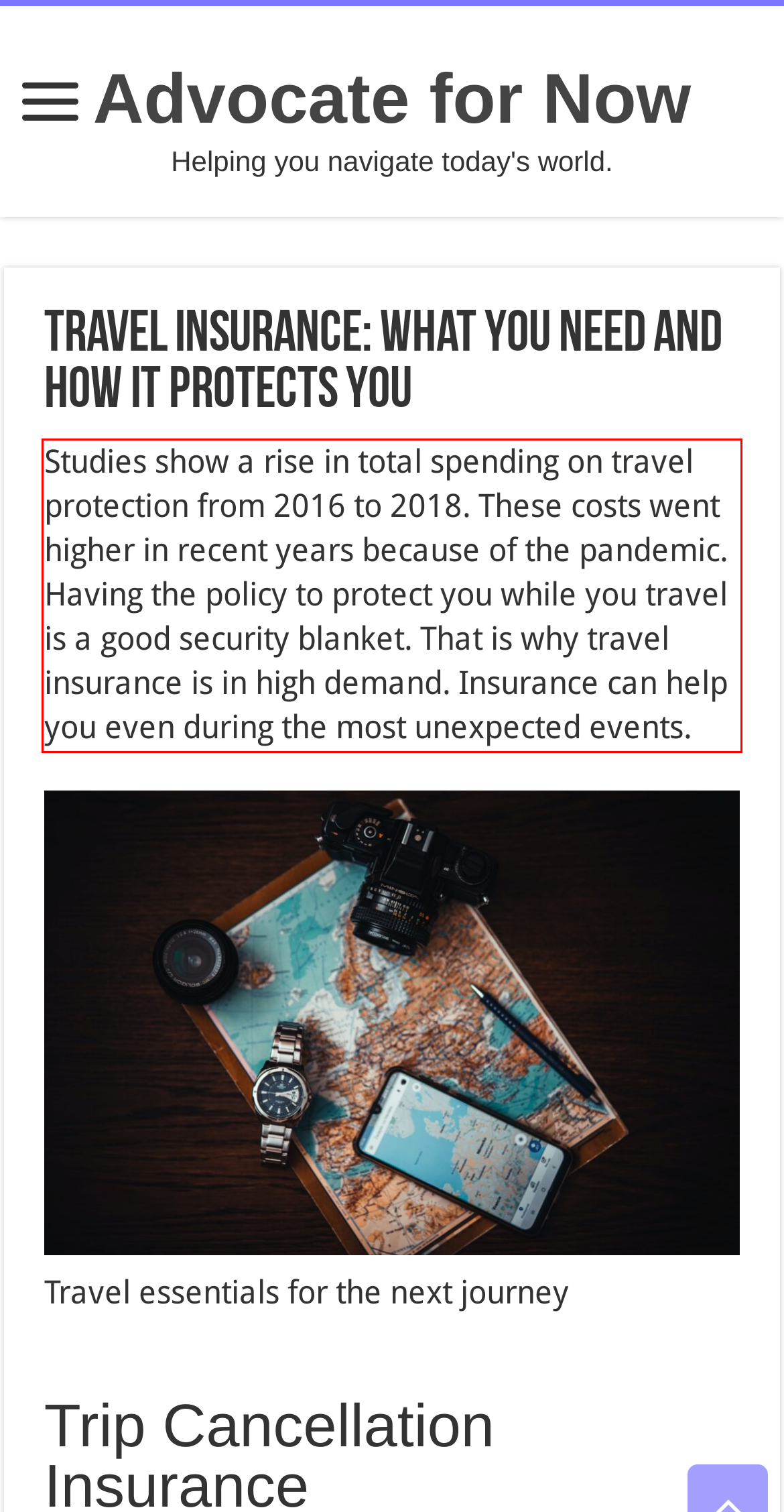You are given a screenshot with a red rectangle. Identify and extract the text within this red bounding box using OCR.

Studies show a rise in total spending on travel protection from 2016 to 2018. These costs went higher in recent years because of the pandemic. Having the policy to protect you while you travel is a good security blanket. That is why travel insurance is in high demand. Insurance can help you even during the most unexpected events.